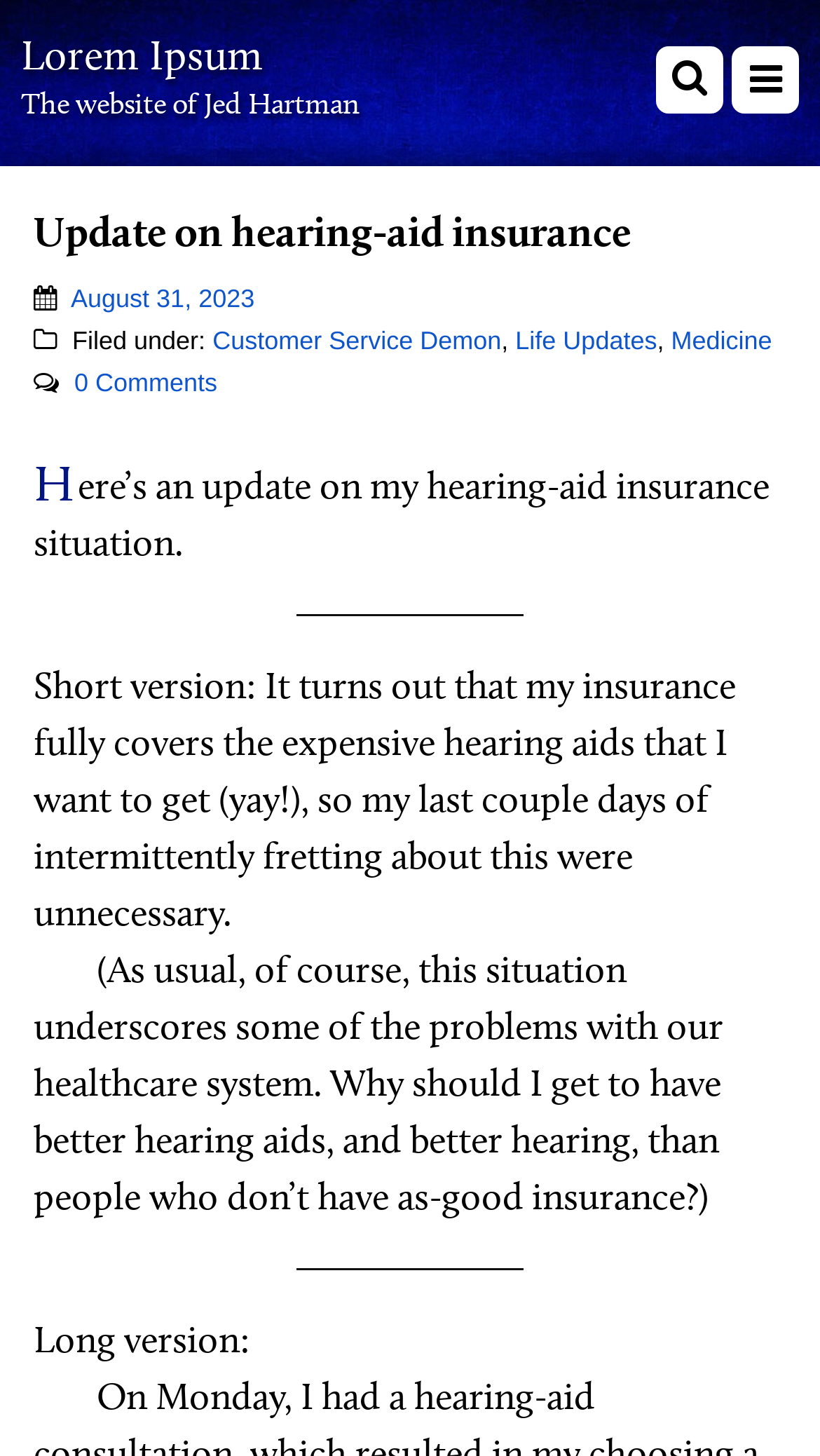Please determine the bounding box coordinates of the area that needs to be clicked to complete this task: 'Check 0 Comments'. The coordinates must be four float numbers between 0 and 1, formatted as [left, top, right, bottom].

[0.091, 0.253, 0.265, 0.275]